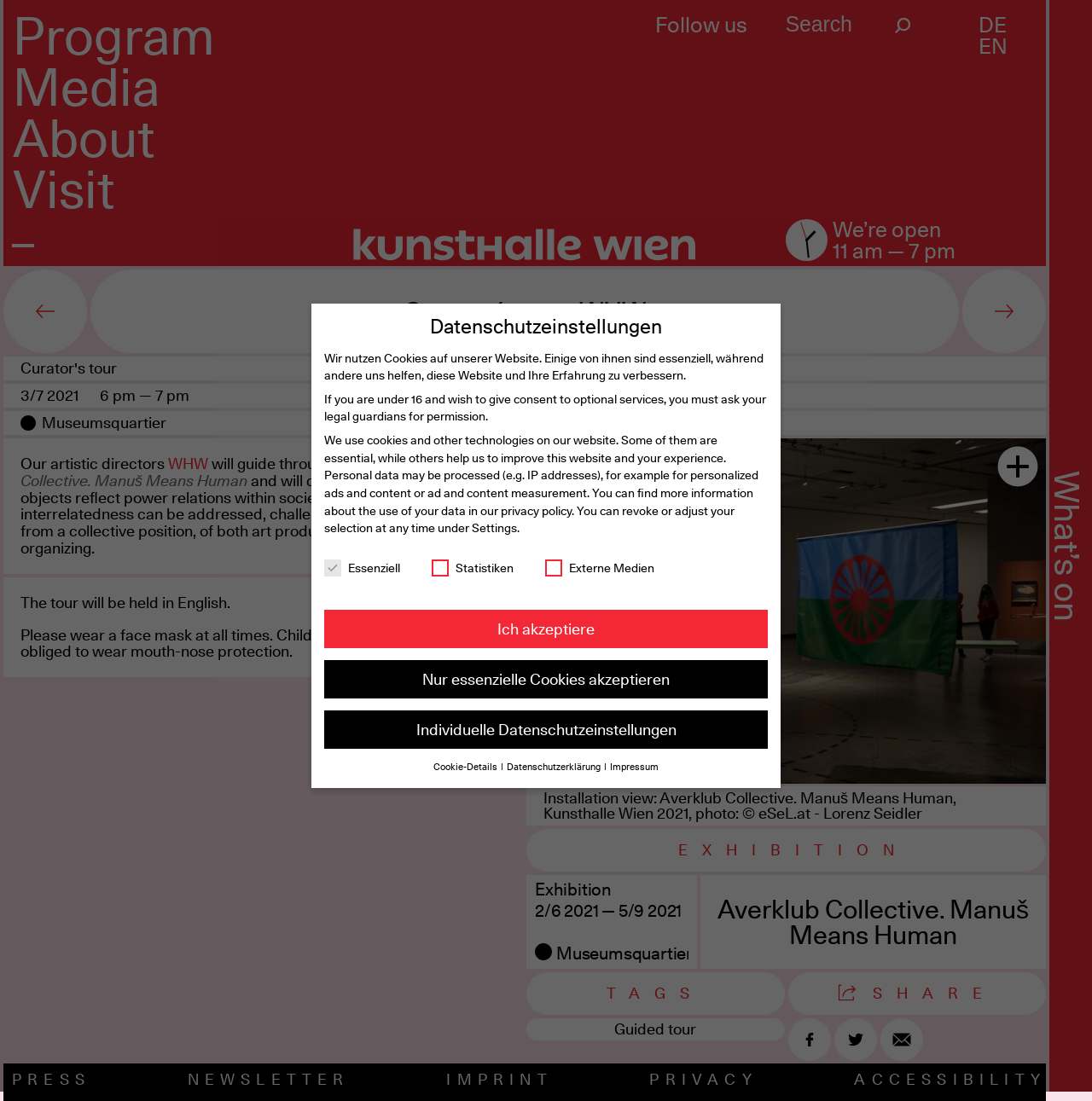Please find the bounding box for the UI element described by: "Nur essenzielle Cookies akzeptieren".

[0.297, 0.599, 0.703, 0.635]